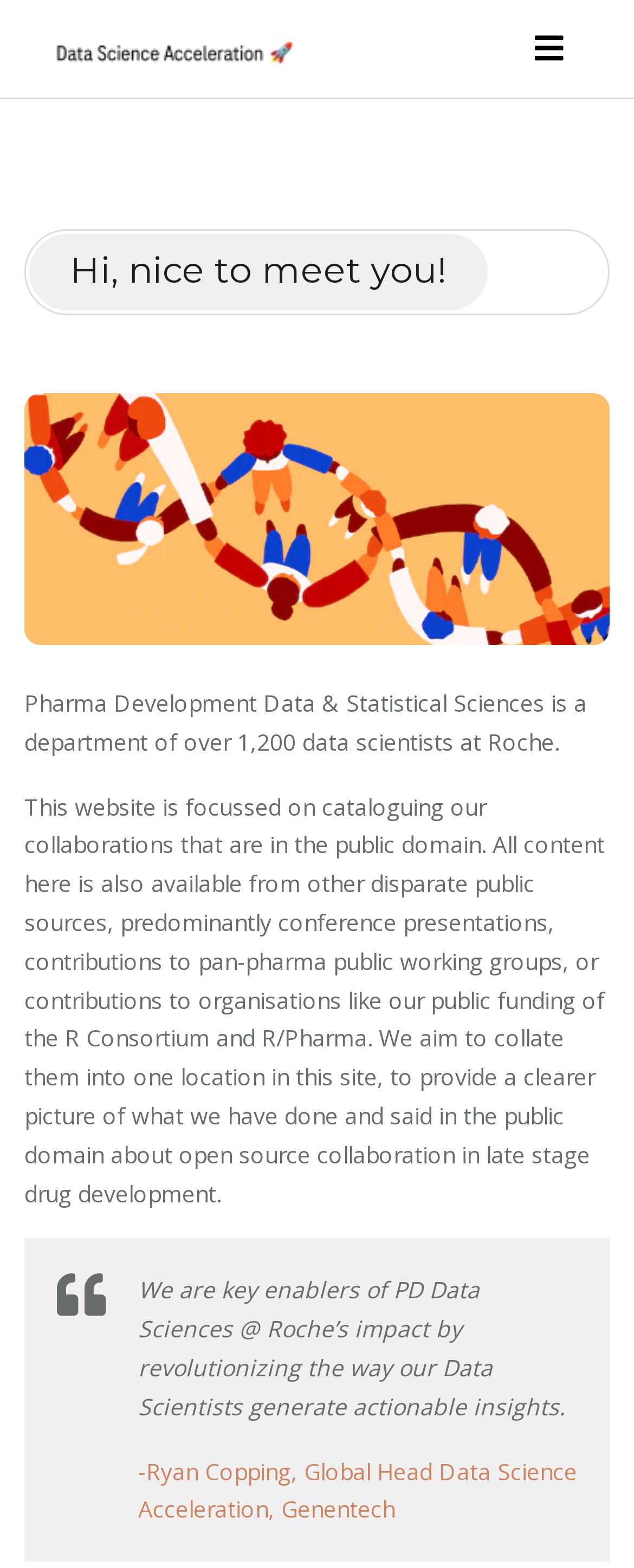What is the department mentioned on the webpage?
We need a detailed and meticulous answer to the question.

I found this answer by looking at the StaticText element with the text 'Pharma Development Data & Statistical Sciences is a department of over 1,200 data scientists at Roche.' which provides information about the department.